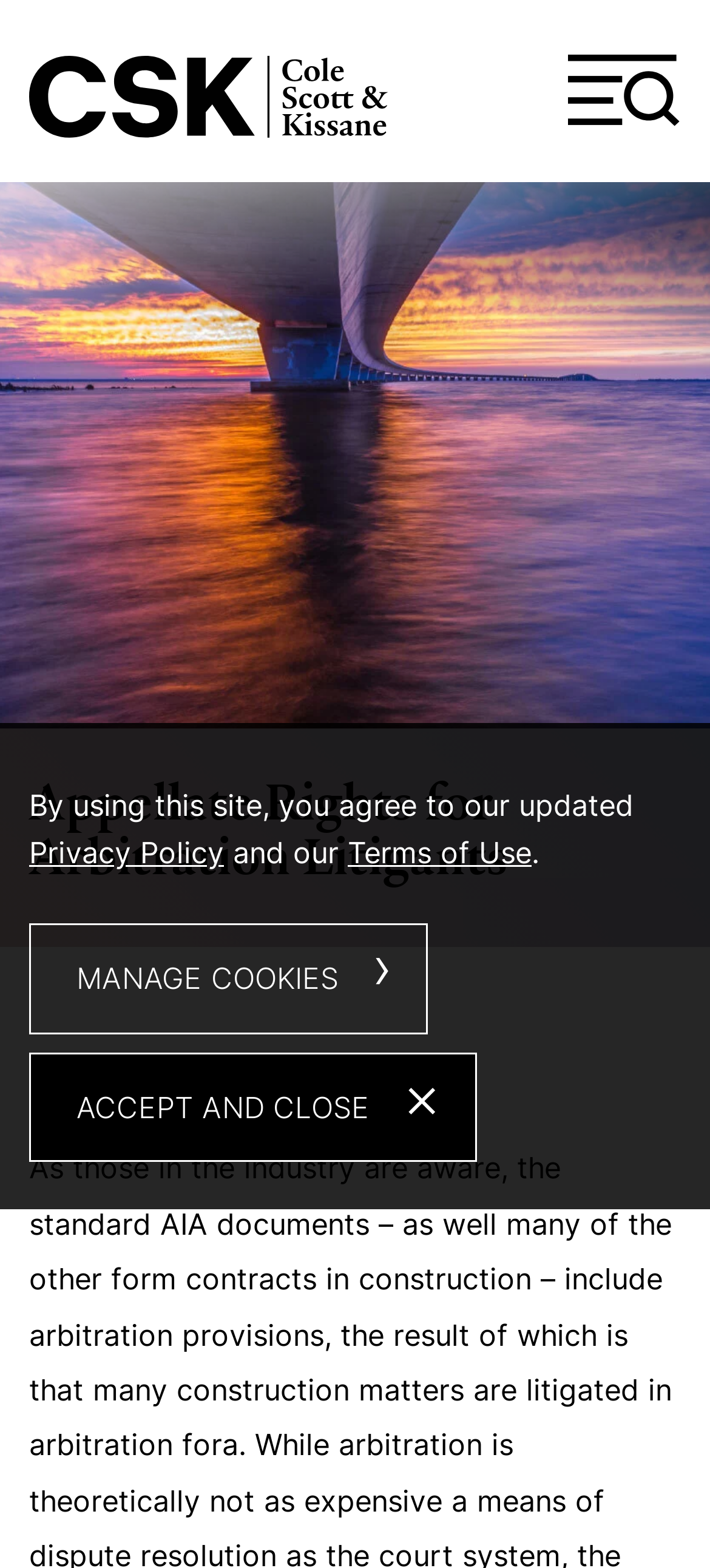Indicate the bounding box coordinates of the element that must be clicked to execute the instruction: "View the Appellate Rights for Arbitration Litigants heading". The coordinates should be given as four float numbers between 0 and 1, i.e., [left, top, right, bottom].

[0.041, 0.488, 0.959, 0.569]